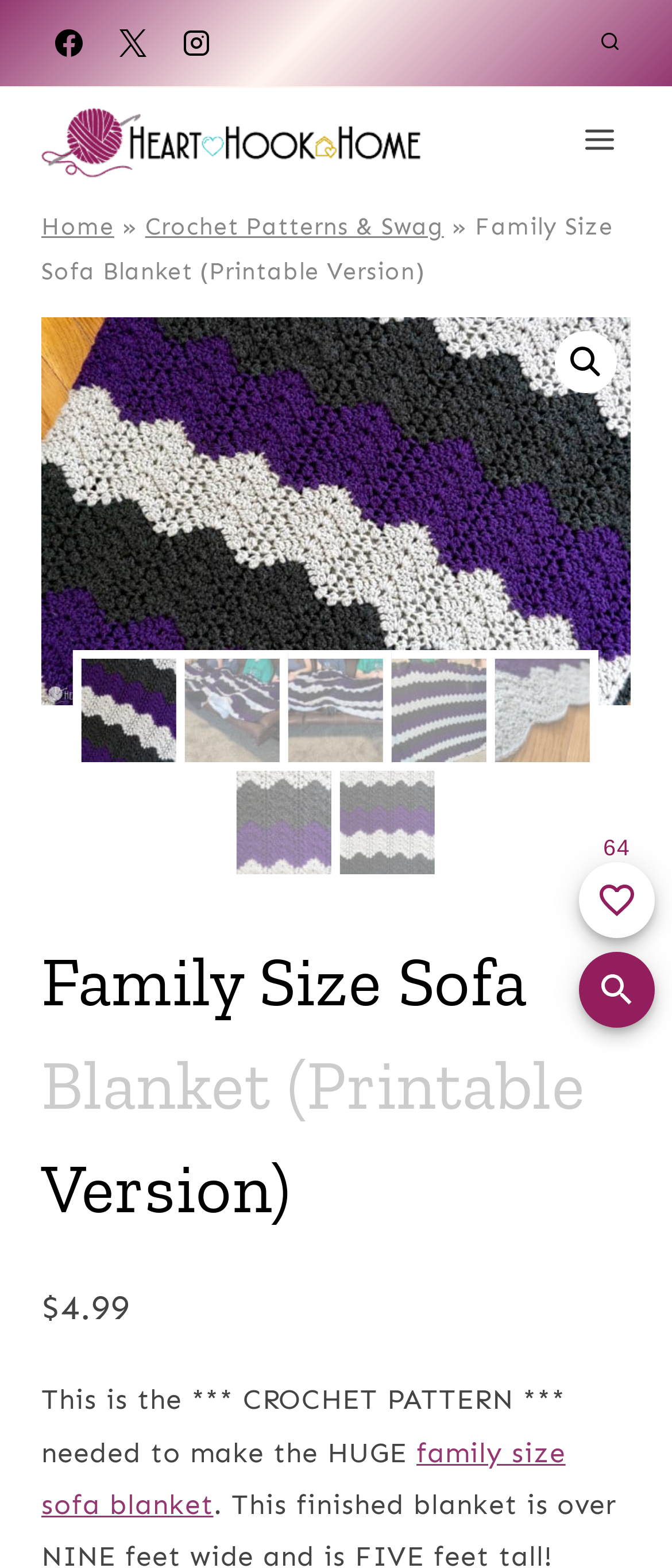Can you provide the bounding box coordinates for the element that should be clicked to implement the instruction: "Click the Facebook link"?

[0.062, 0.01, 0.144, 0.045]